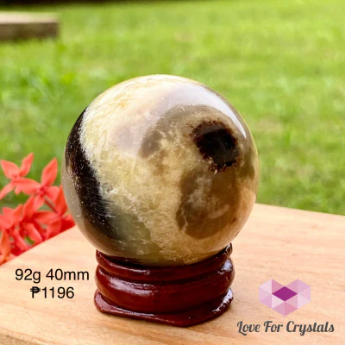Look at the image and give a detailed response to the following question: What is the diameter of the sphere?

The diameter of the sphere is mentioned in the caption as 40 millimeters, which is a measurement of the sphere's size.